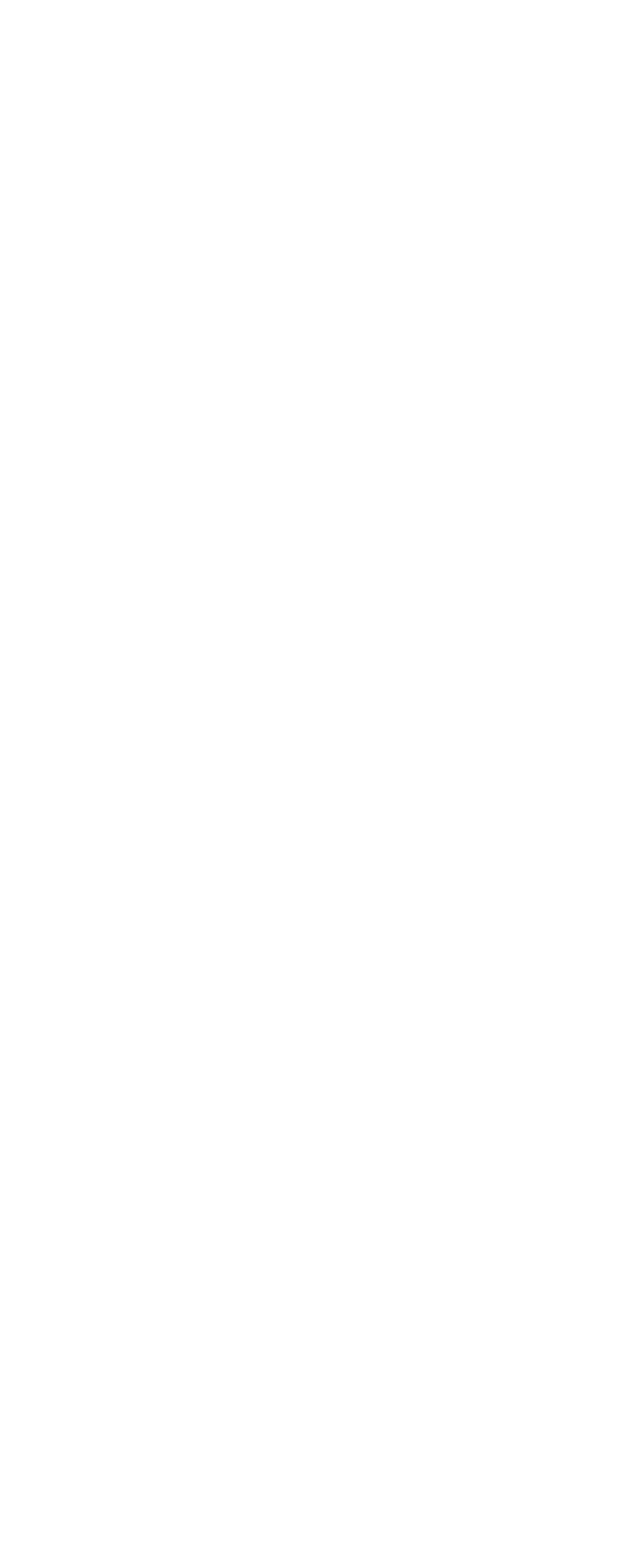What is the service that is three positions above 'Facebook Advertising'?
Based on the image, provide a one-word or brief-phrase response.

PPC Management